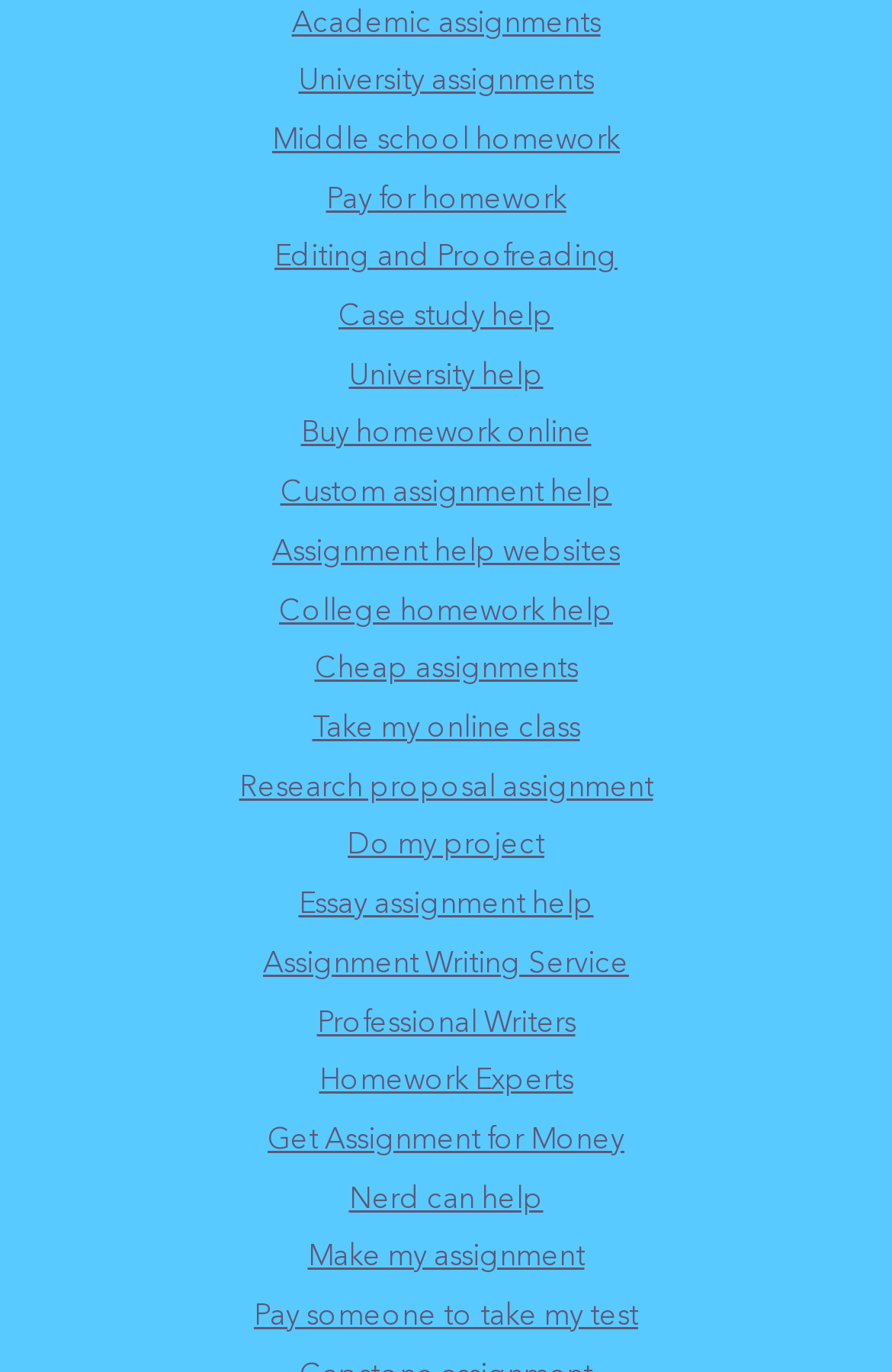Specify the bounding box coordinates of the area that needs to be clicked to achieve the following instruction: "Choose 'Buy homework online'".

[0.337, 0.306, 0.663, 0.328]